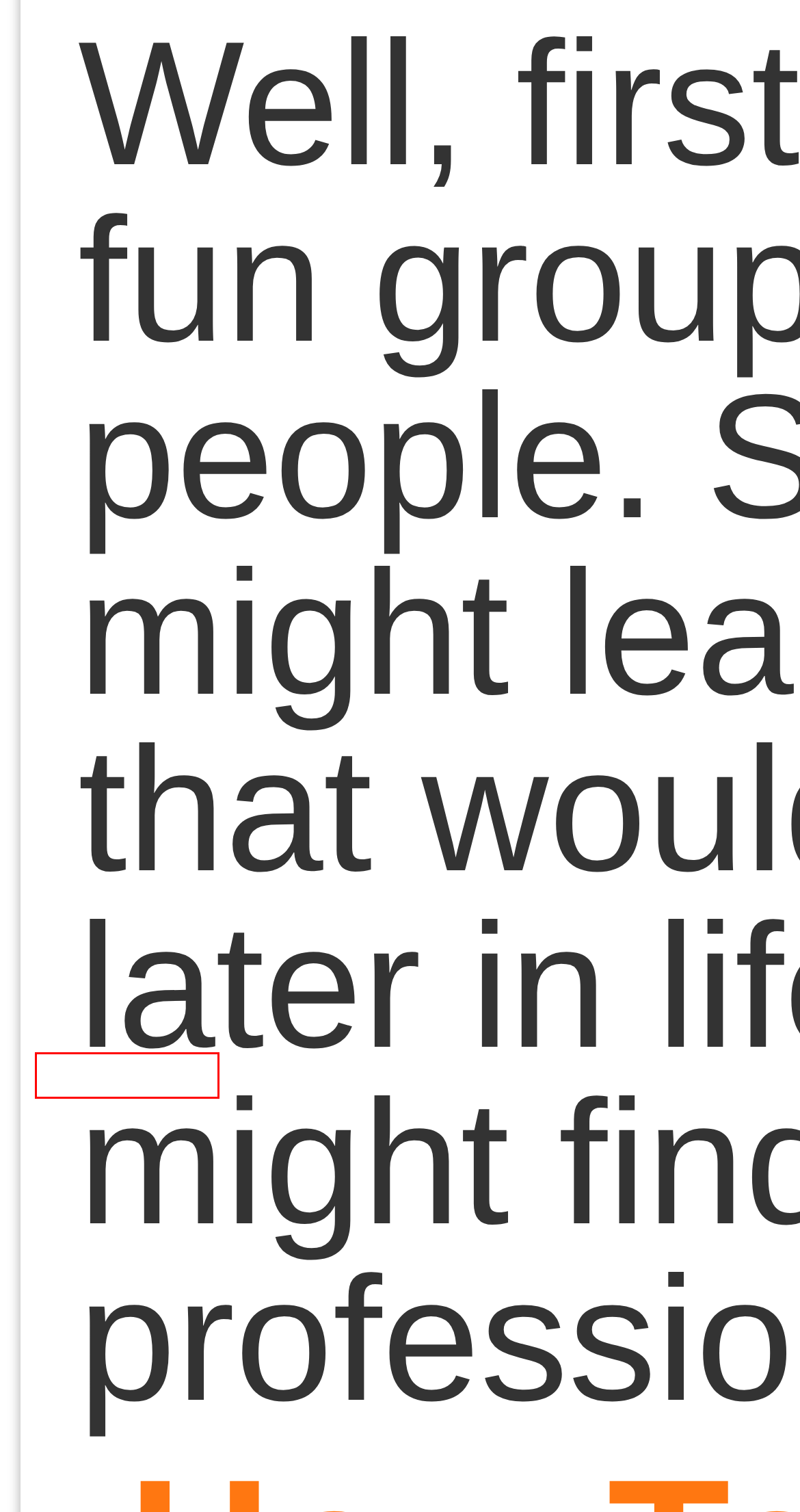You have a screenshot of a webpage with a red bounding box around an element. Choose the best matching webpage description that would appear after clicking the highlighted element. Here are the candidates:
A. Anton Shevchuk – Solutions Architect at NIX
B. Officers »  Central Iowa Linux User Group
C. Meeting Notes »  Central Iowa Linux User Group
D. Bylaws and Code of Conduct »  Central Iowa Linux User Group
E. Cialug Info Page
F. Comments for Central Iowa Linux User Group
G. Josh More – Starmind Blog
H. Cedar LUG

H